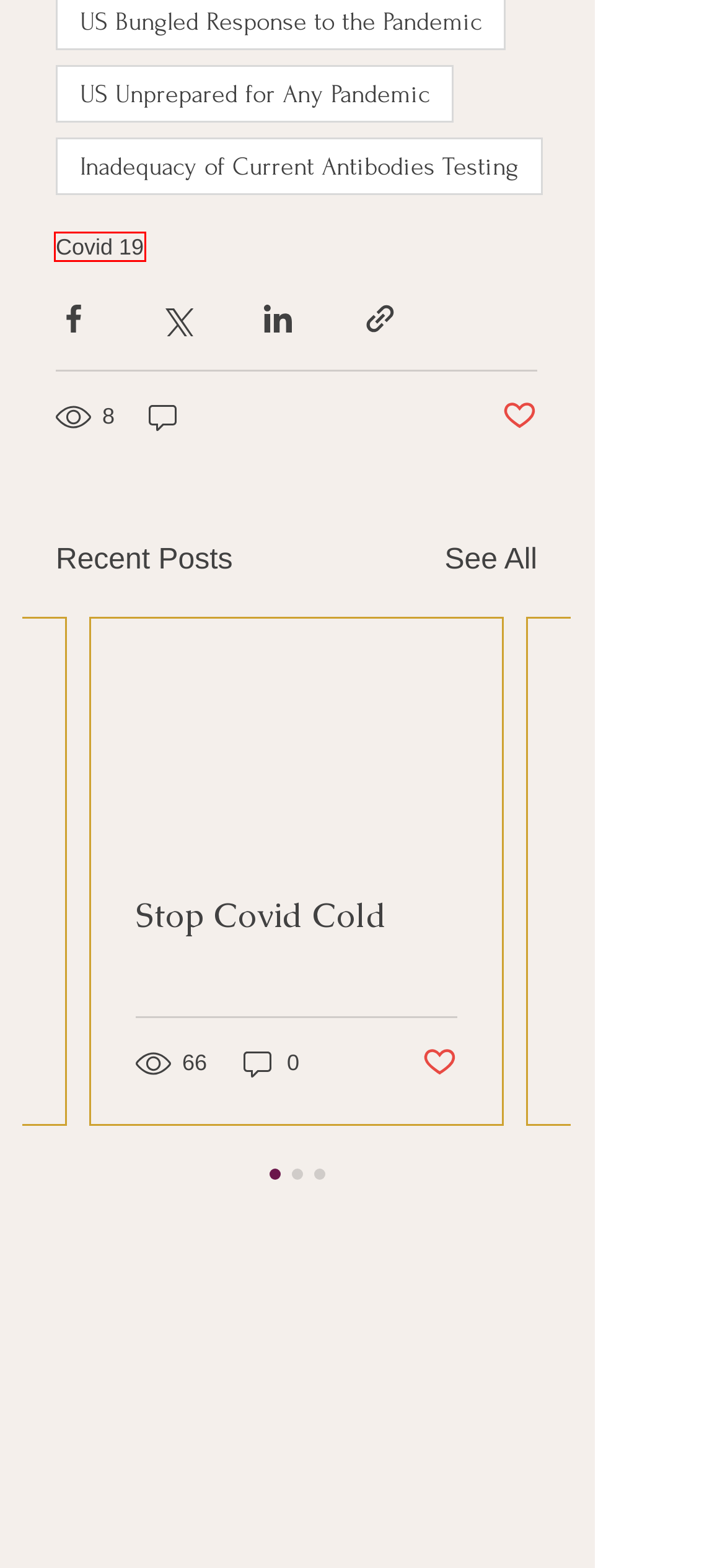Given a screenshot of a webpage with a red bounding box highlighting a UI element, choose the description that best corresponds to the new webpage after clicking the element within the red bounding box. Here are your options:
A. Thermography  | allergiesandyourgut
B. Privacy Policy | allergiesandyourgut
C. Inadequacy of Current Antibodies Testing | allergiesandyourgut
D. Covid 19
E. Stop Covid Cold
F. US Bungled Response to the Pandemic | allergiesandyourgut
G. US Unprepared for Any Pandemic | allergiesandyourgut
H. Vitamin D Blood Level Affects Covid-19 Severity

D